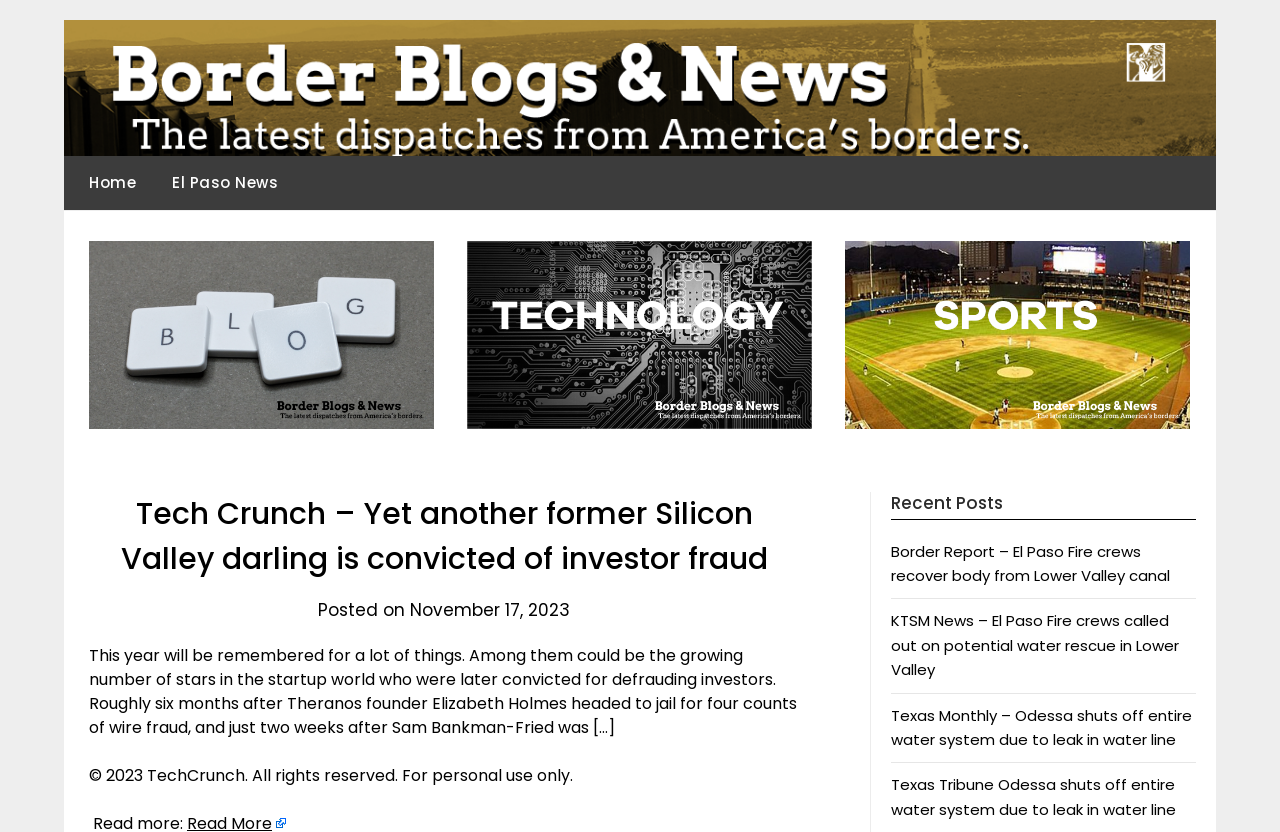Answer the following inquiry with a single word or phrase:
What is the name of the website?

Tech Crunch